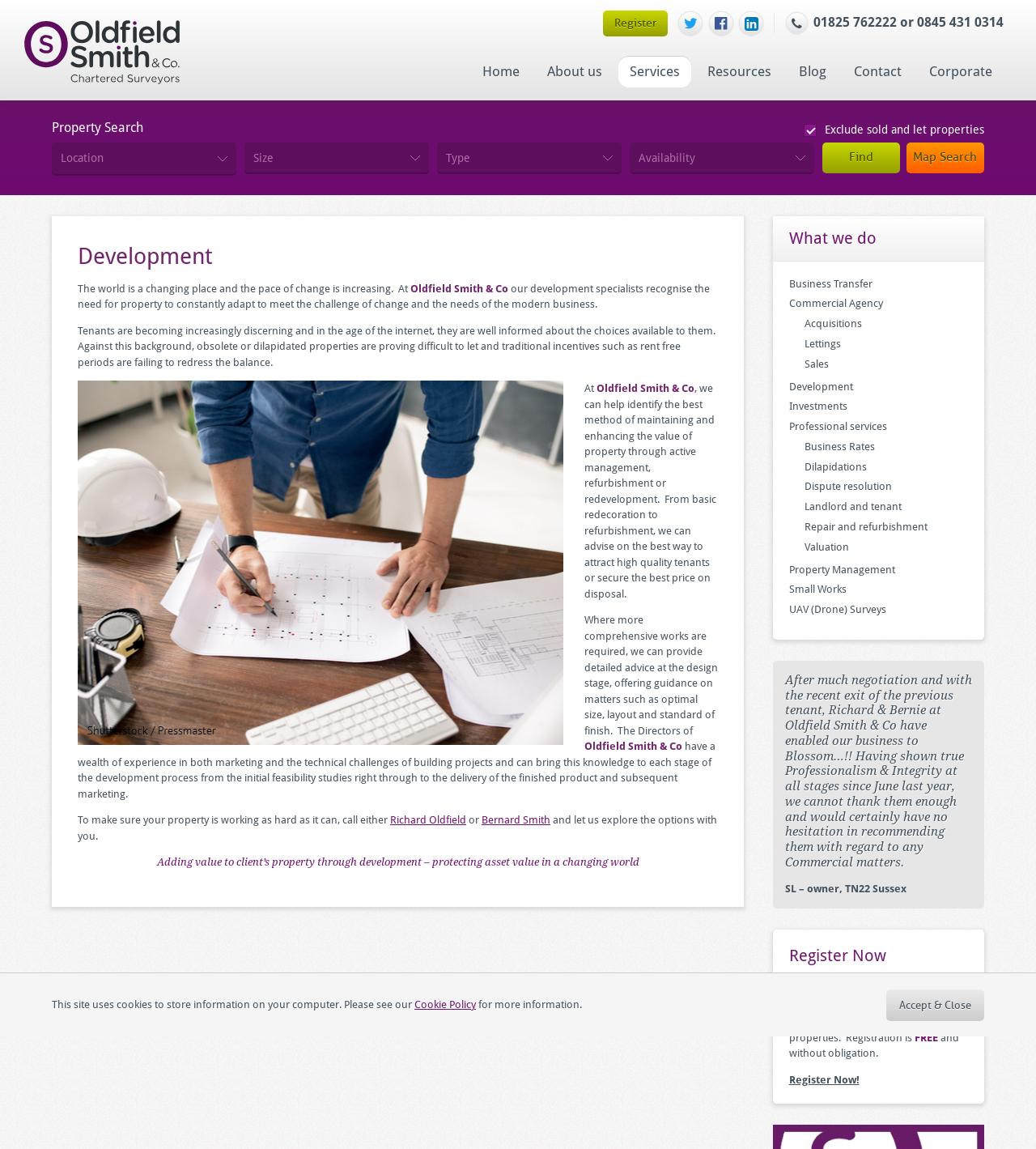Give a one-word or short phrase answer to the question: 
What is the company name?

Oldfield Smith & Co